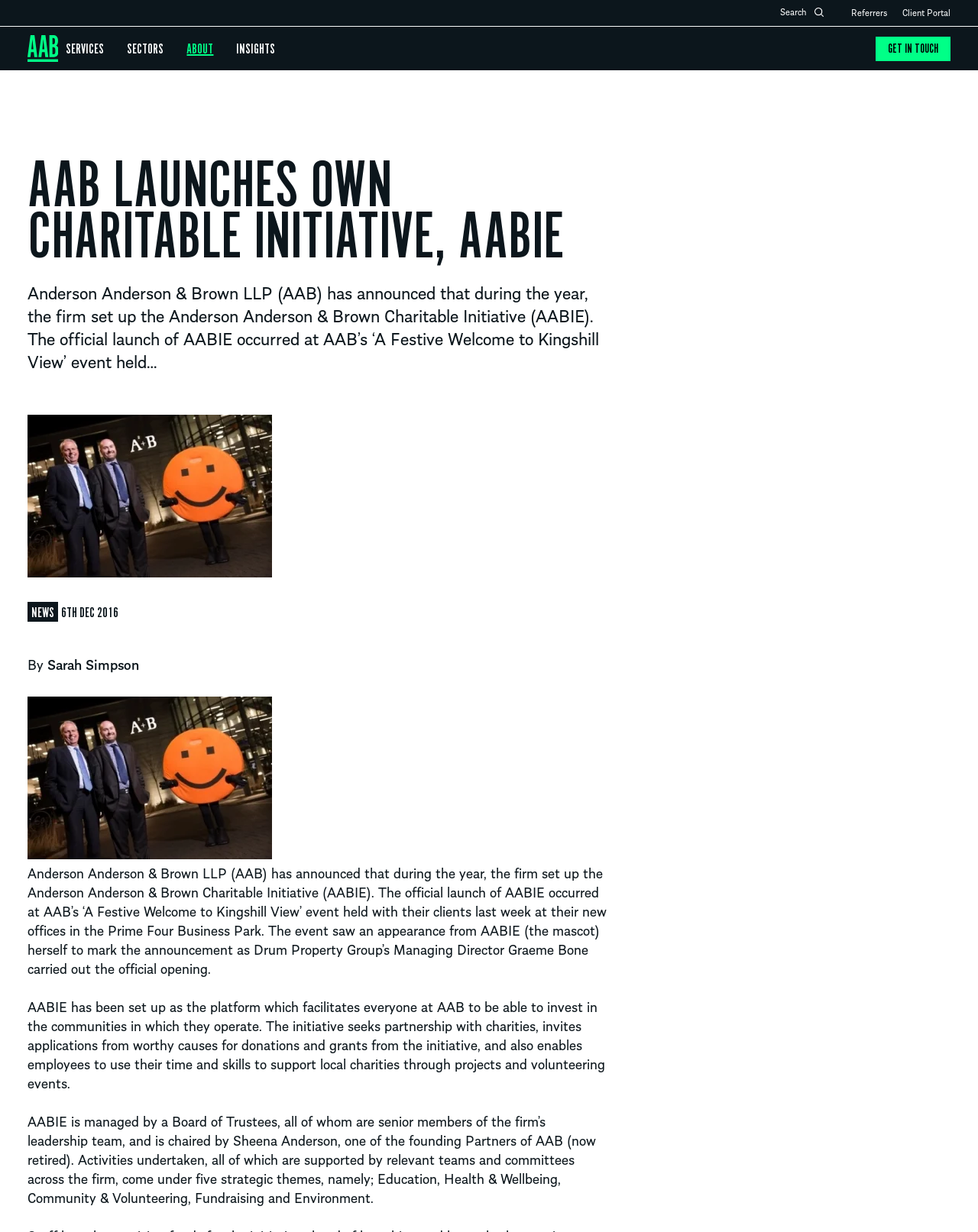Please provide a comprehensive response to the question below by analyzing the image: 
What is the name of the event where AABIE was launched?

The name of the event where AABIE was launched can be obtained from the StaticText element with the text 'The official launch of AABIE occurred at AAB’s ‘A Festive Welcome to Kingshill View’ event held with their clients last week at their new offices in the Prime Four Business Park.'.